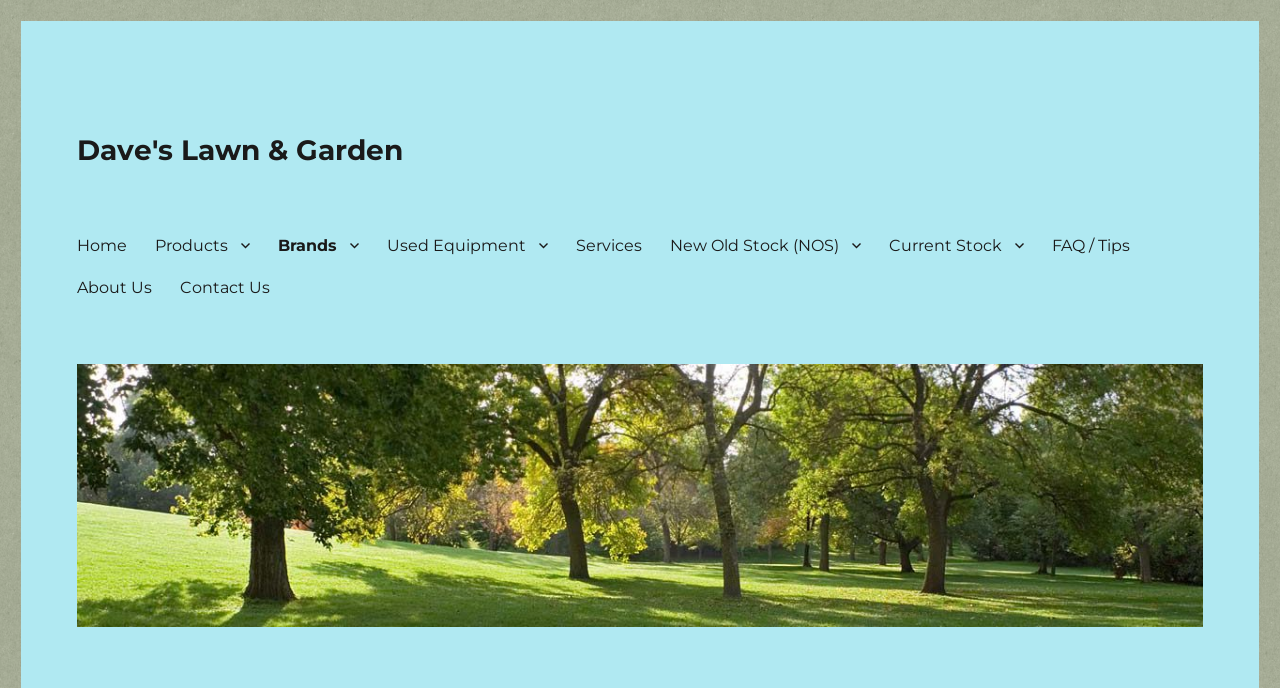Locate the bounding box coordinates of the element that should be clicked to fulfill the instruction: "visit about us page".

[0.049, 0.387, 0.13, 0.448]